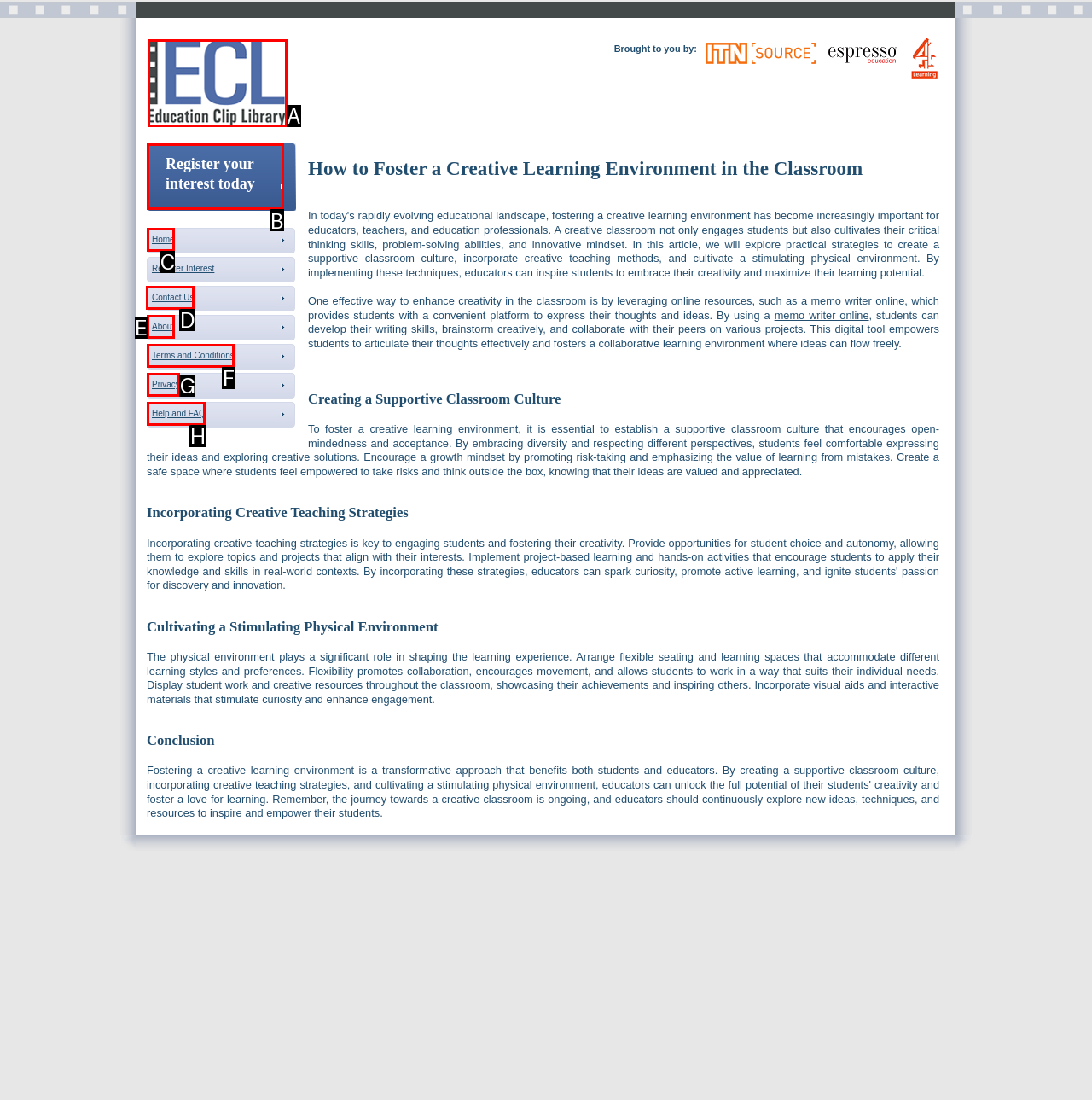Choose the HTML element that needs to be clicked for the given task: Contact us Respond by giving the letter of the chosen option.

D